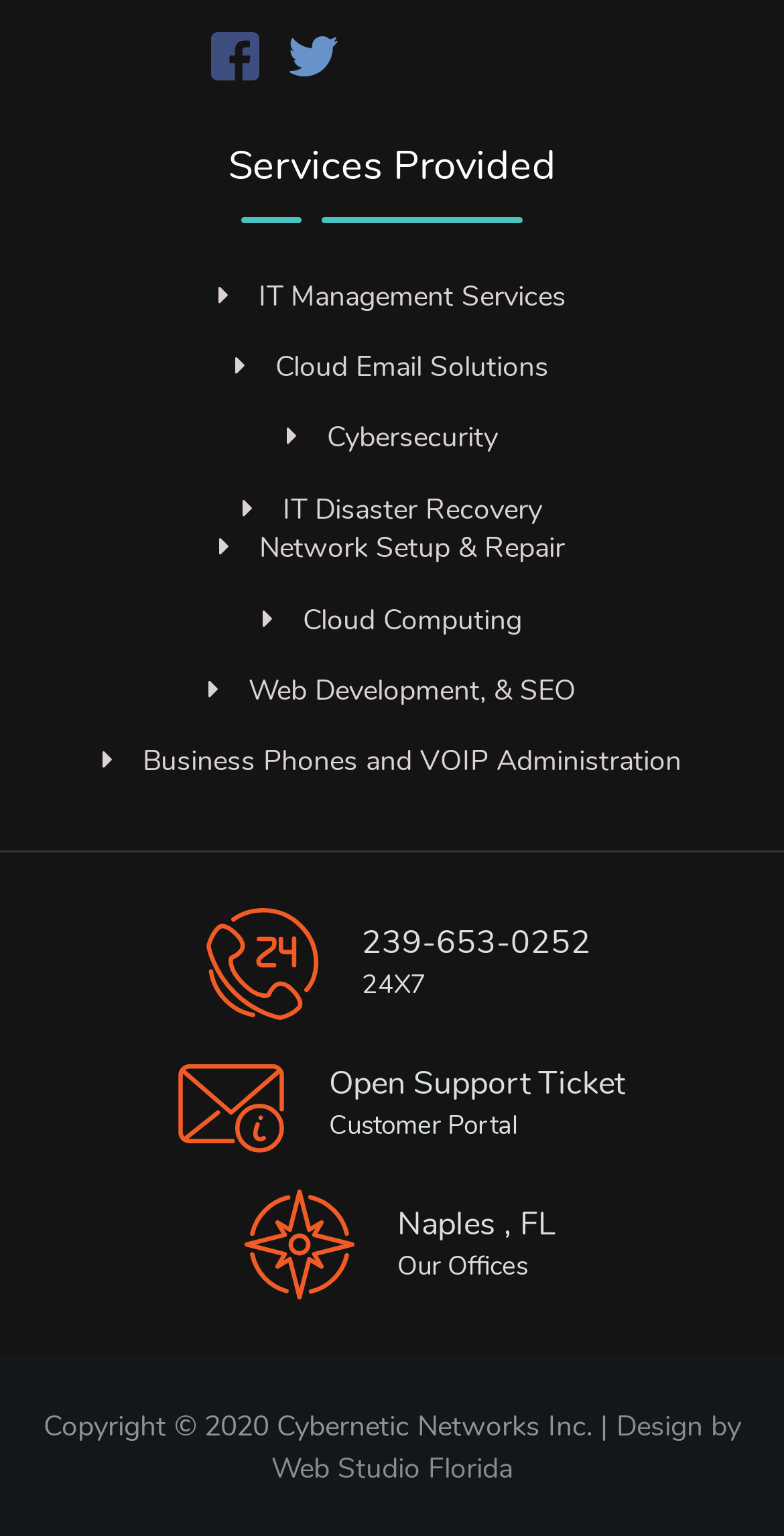Please indicate the bounding box coordinates of the element's region to be clicked to achieve the instruction: "Read about the woman on the mountain". Provide the coordinates as four float numbers between 0 and 1, i.e., [left, top, right, bottom].

None